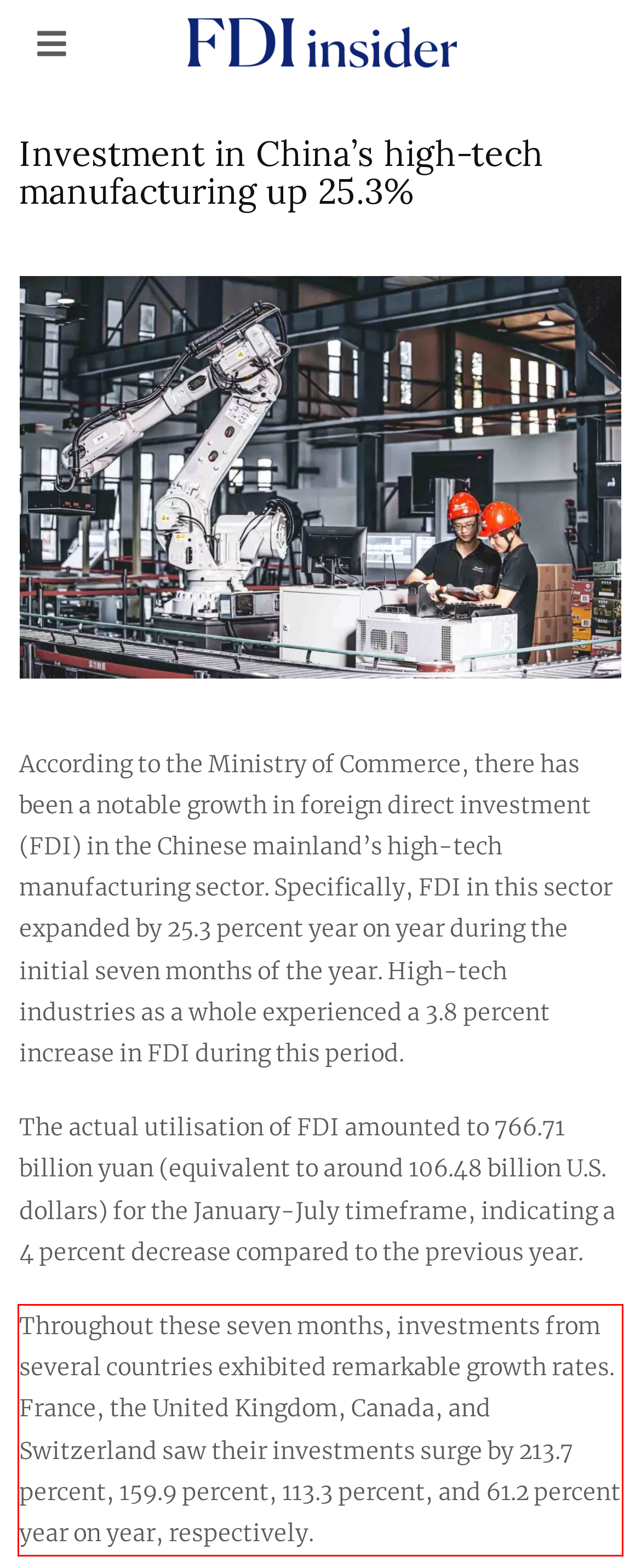There is a UI element on the webpage screenshot marked by a red bounding box. Extract and generate the text content from within this red box.

Throughout these seven months, investments from several countries exhibited remarkable growth rates. France, the United Kingdom, Canada, and Switzerland saw their investments surge by 213.7 percent, 159.9 percent, 113.3 percent, and 61.2 percent year on year, respectively.